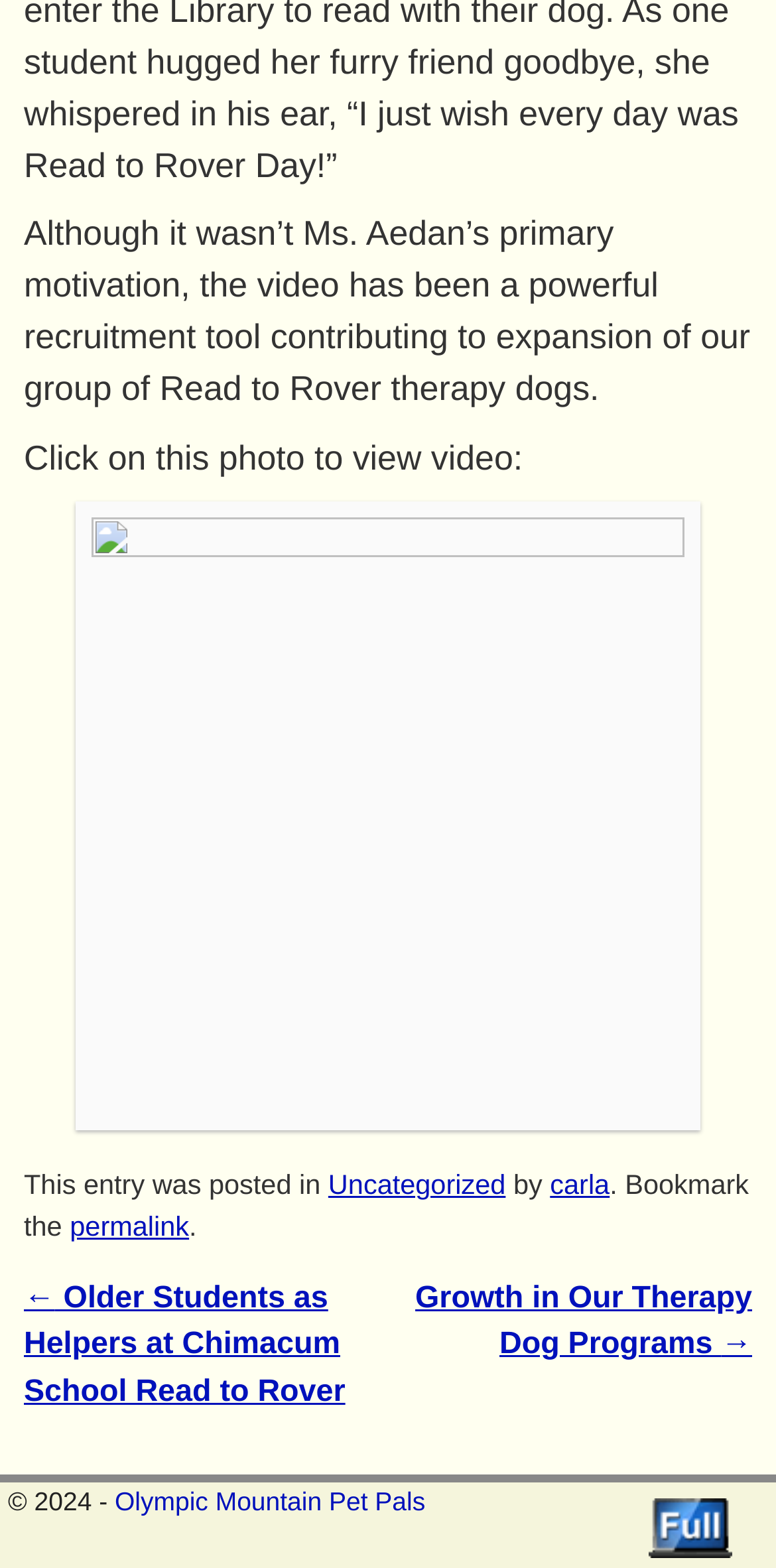Give a succinct answer to this question in a single word or phrase: 
What is the copyright year?

2024